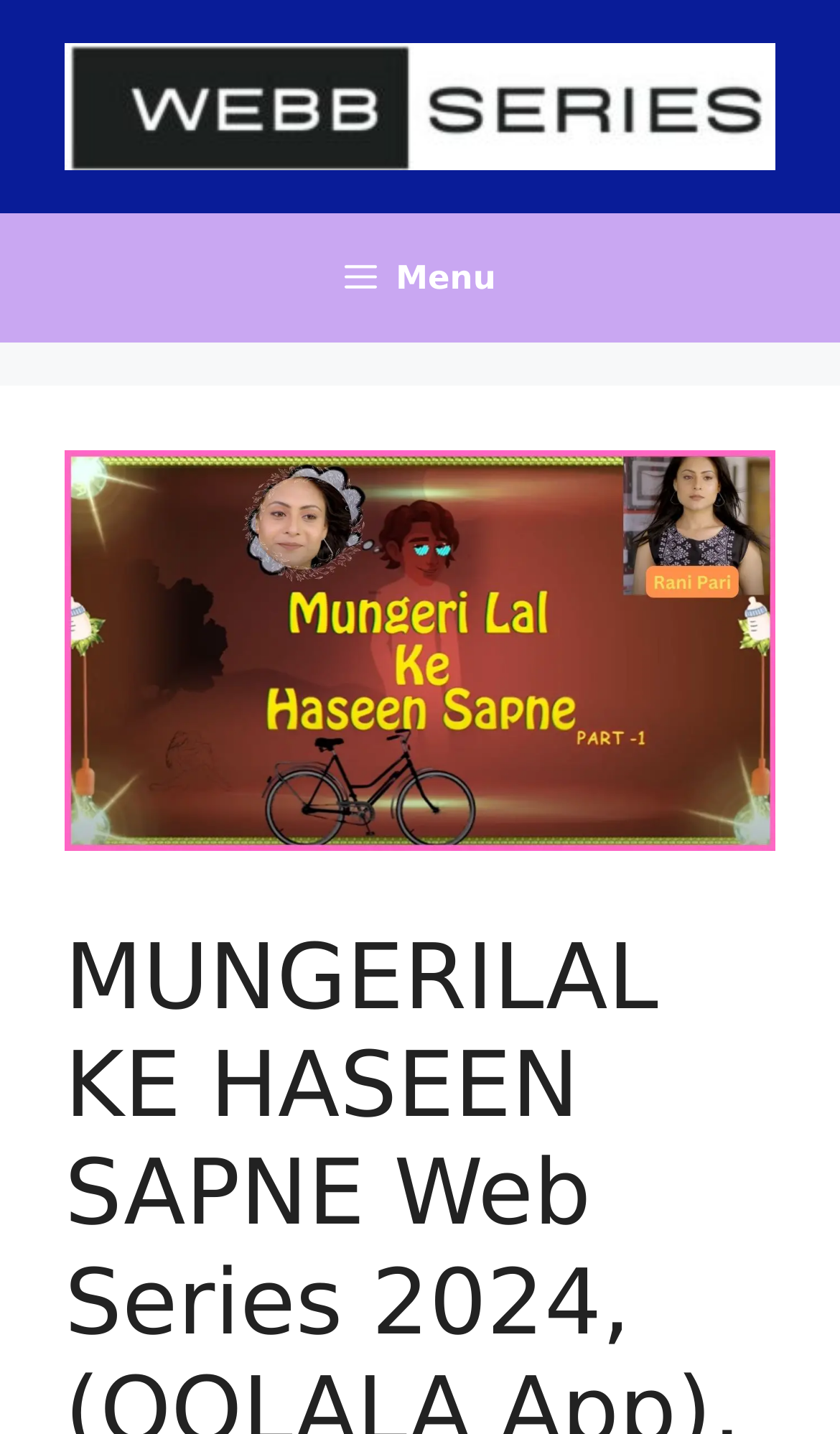Bounding box coordinates must be specified in the format (top-left x, top-left y, bottom-right x, bottom-right y). All values should be floating point numbers between 0 and 1. What are the bounding box coordinates of the UI element described as: Menu

[0.051, 0.149, 0.949, 0.239]